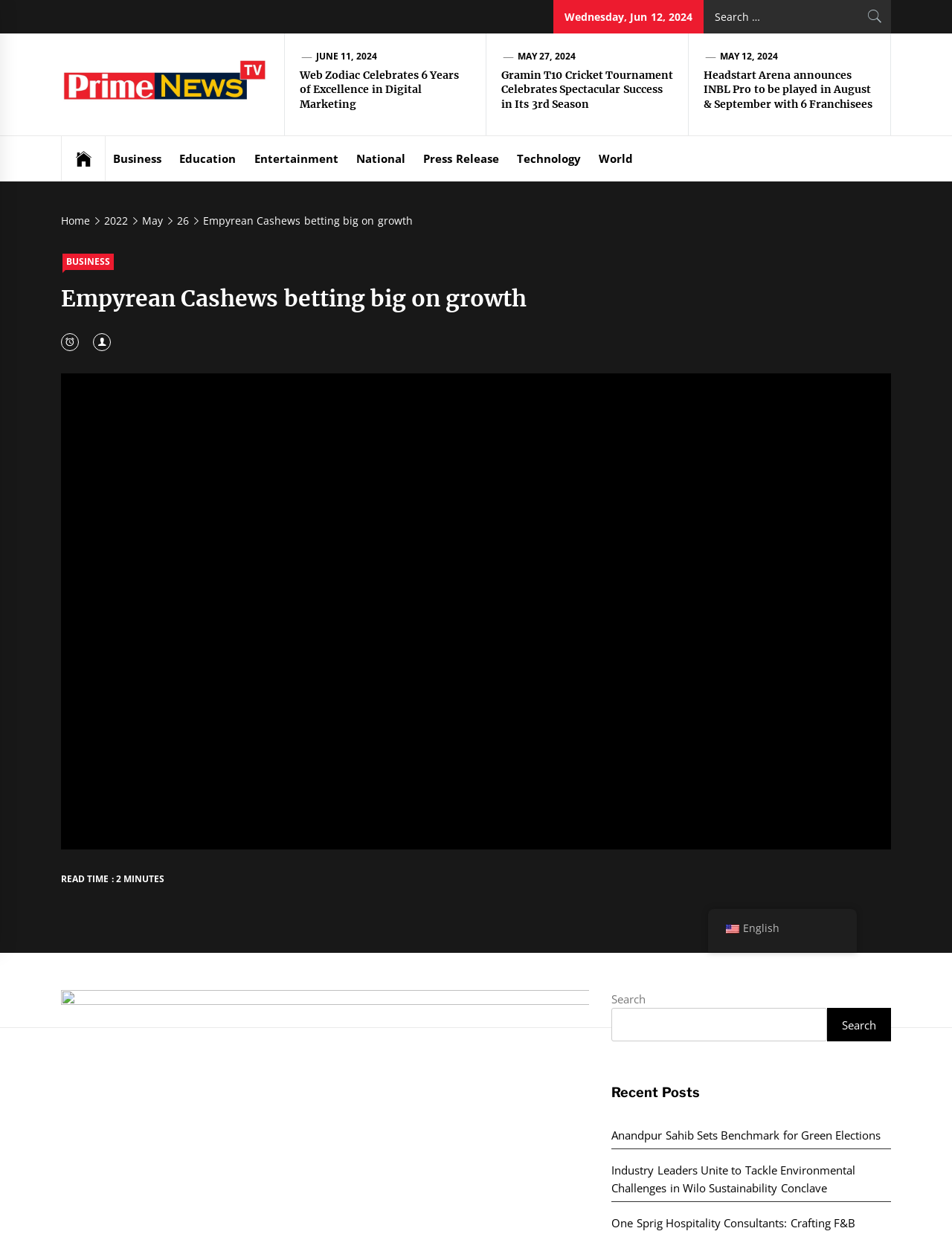Give a concise answer using only one word or phrase for this question:
What are the categories listed at the top of the webpage?

Business, Education, Entertainment, National, Press Release, Technology, World